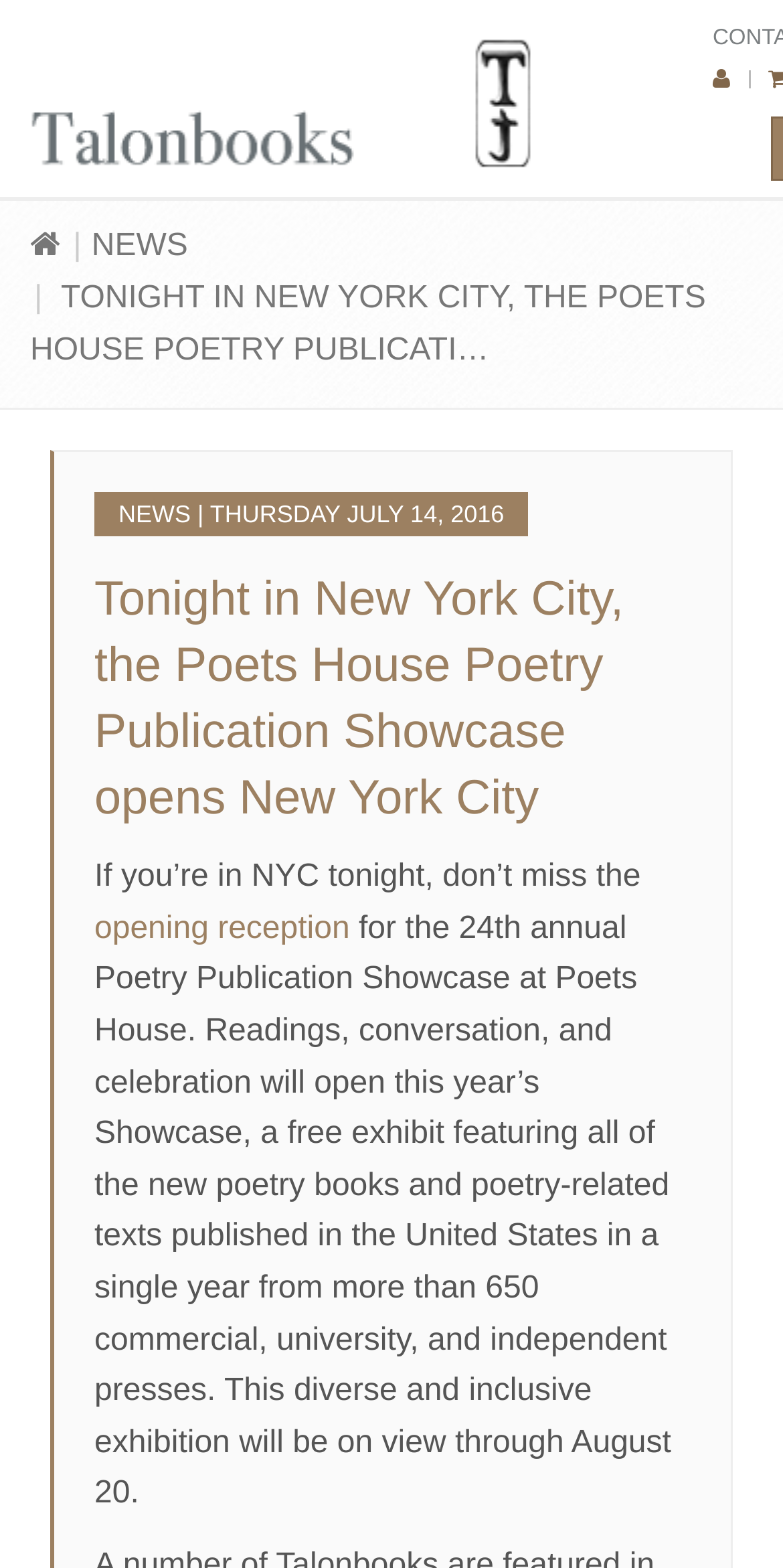What is the event happening in New York City?
Answer the question with detailed information derived from the image.

Based on the webpage content, it is mentioned that 'Tonight in New York City, the Poets House Poetry Publication Showcase opens' which indicates that the event happening in New York City is the Poetry Publication Showcase.